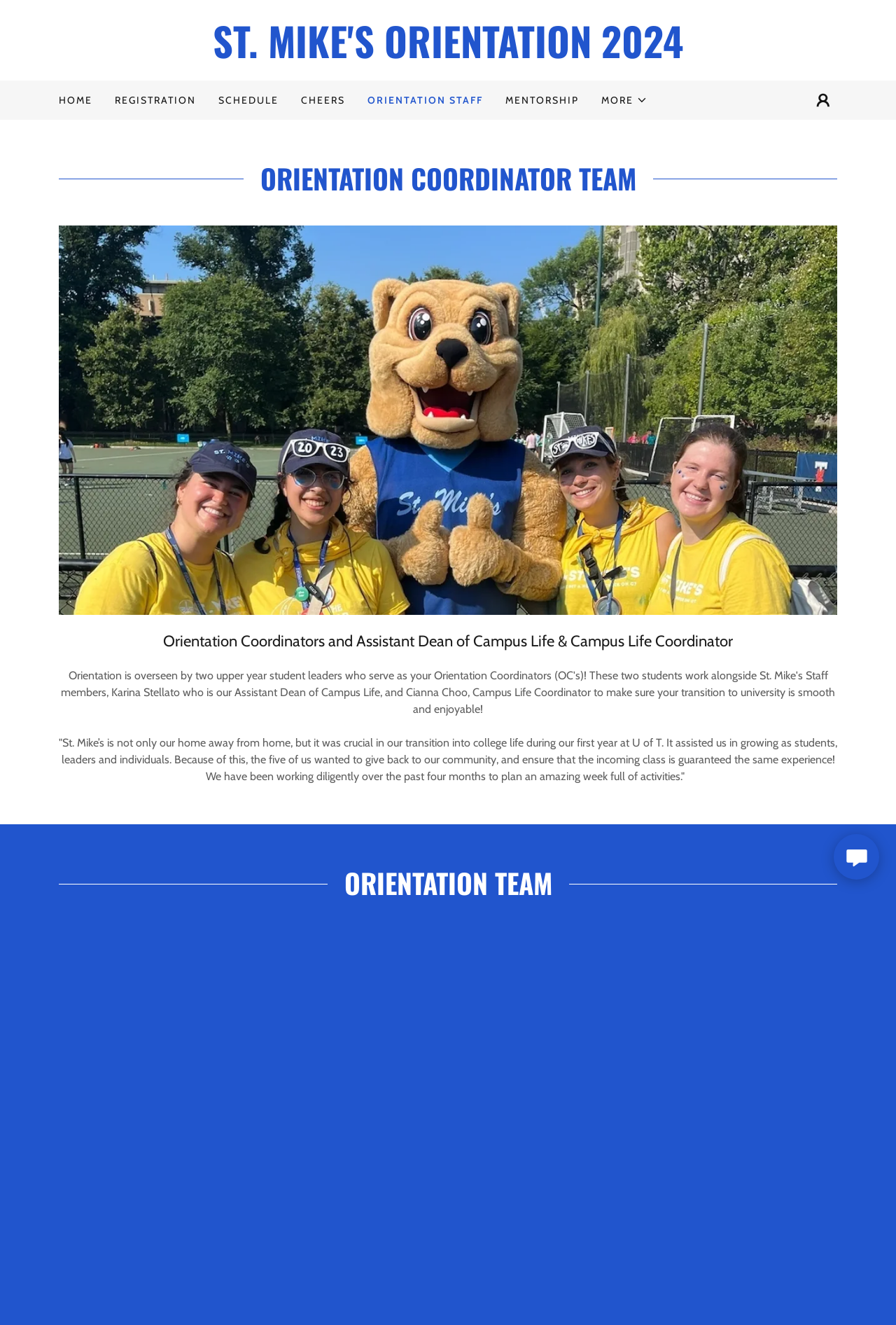Pinpoint the bounding box coordinates of the element you need to click to execute the following instruction: "Explore ORIENTATION STAFF". The bounding box should be represented by four float numbers between 0 and 1, in the format [left, top, right, bottom].

[0.41, 0.069, 0.539, 0.082]